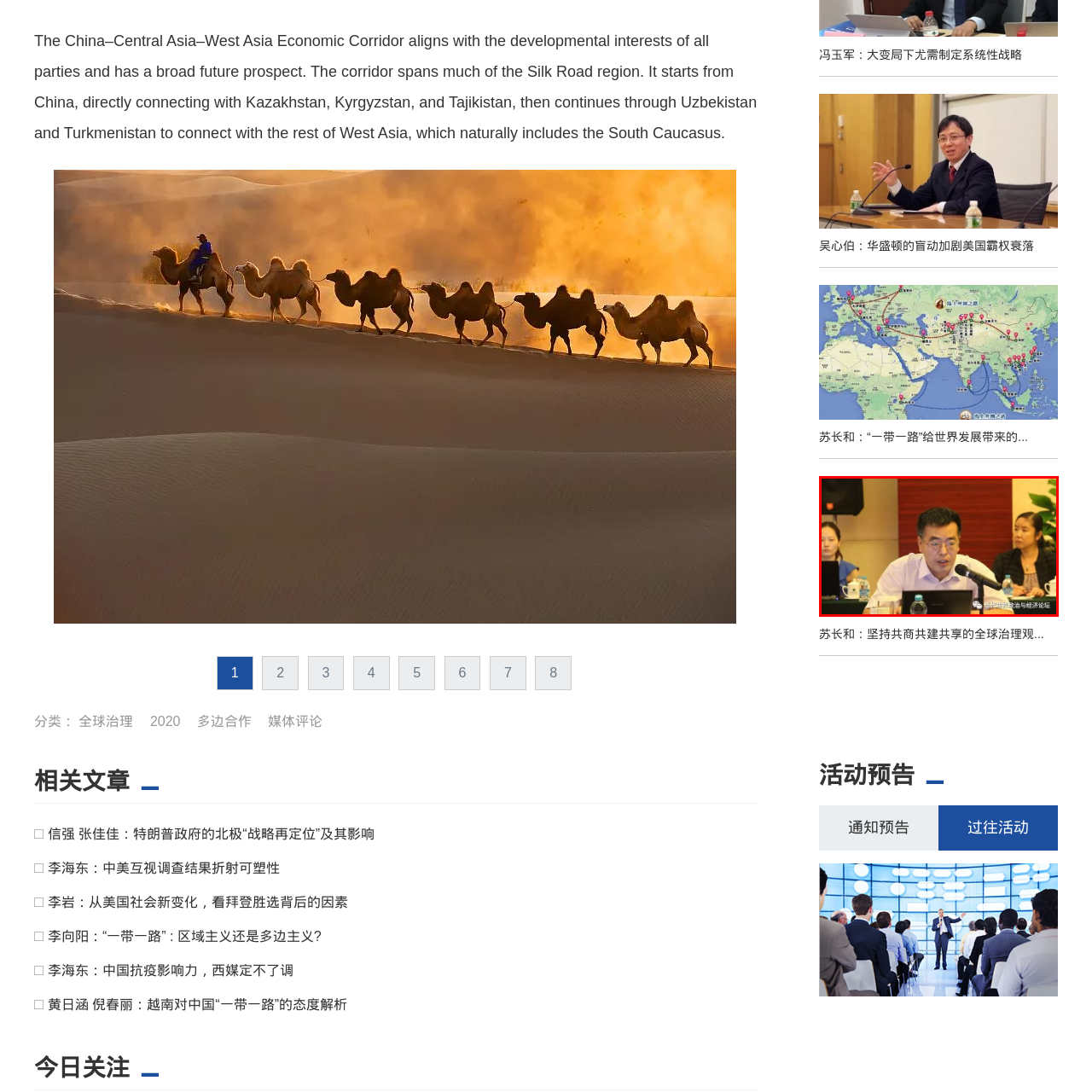Analyze the content inside the red box, How many female participants are visible in the image? Provide a short answer using a single word or phrase.

Two